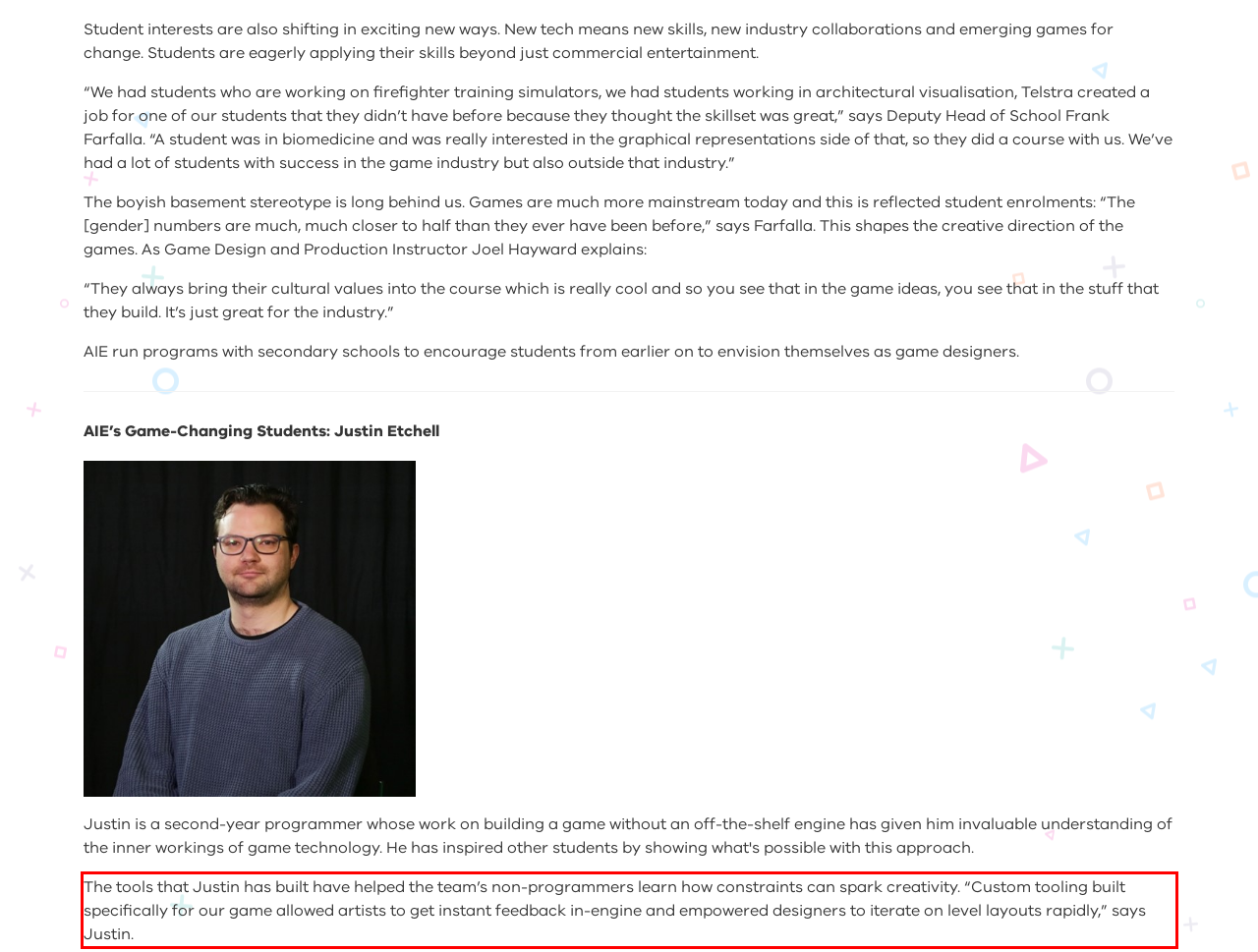Please perform OCR on the text content within the red bounding box that is highlighted in the provided webpage screenshot.

The tools that Justin has built have helped the team’s non-programmers learn how constraints can spark creativity. “Custom tooling built specifically for our game allowed artists to get instant feedback in-engine and empowered designers to iterate on level layouts rapidly,” says Justin.